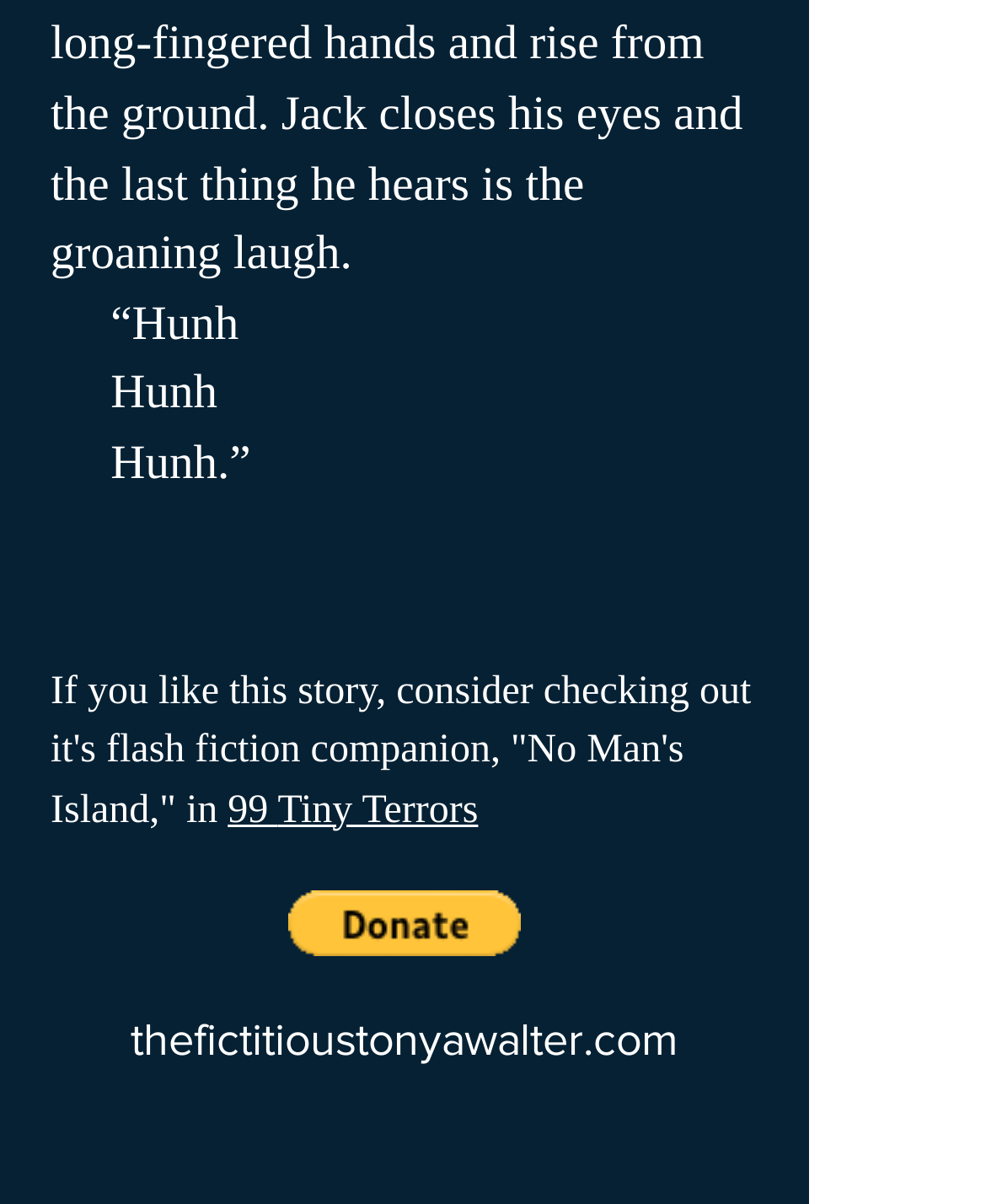Please give a short response to the question using one word or a phrase:
What is the name of the website?

thefictitioustonyawalter.com